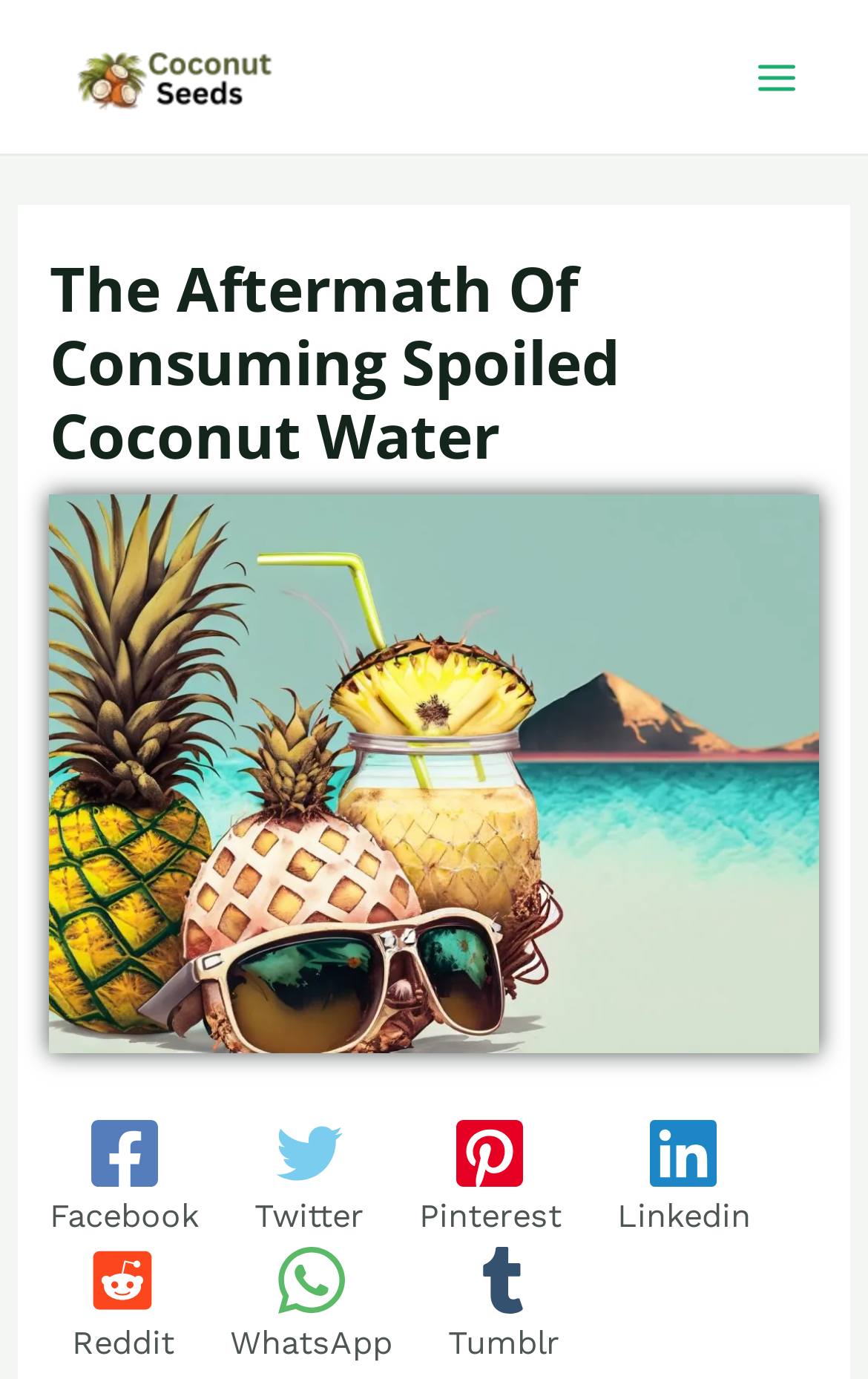Extract the main heading text from the webpage.

The Aftermath Of Consuming Spoiled Coconut Water